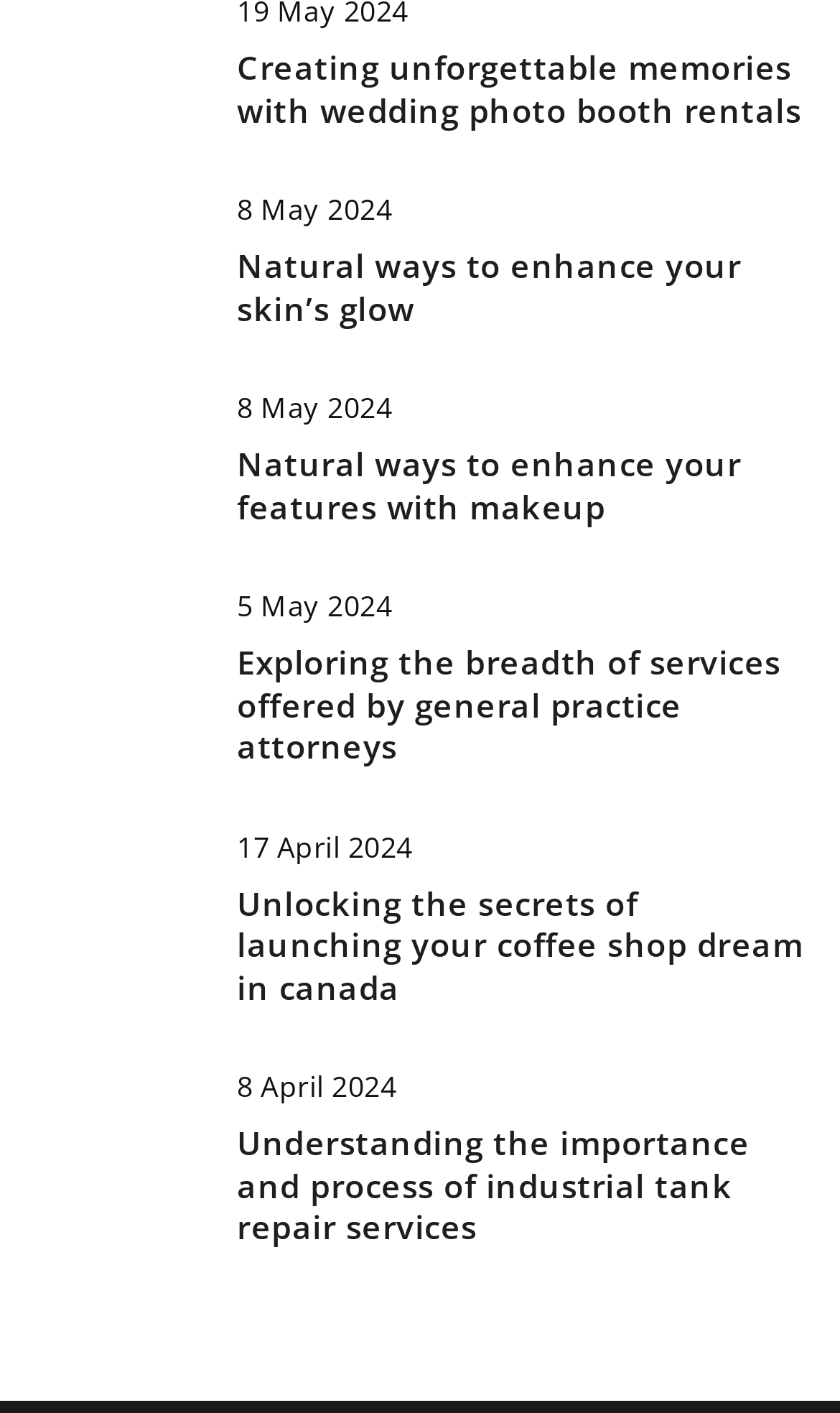What is the date of the article 'Unlocking the secrets of launching your coffee shop dream in canada'?
Using the image, give a concise answer in the form of a single word or short phrase.

17 April 2024